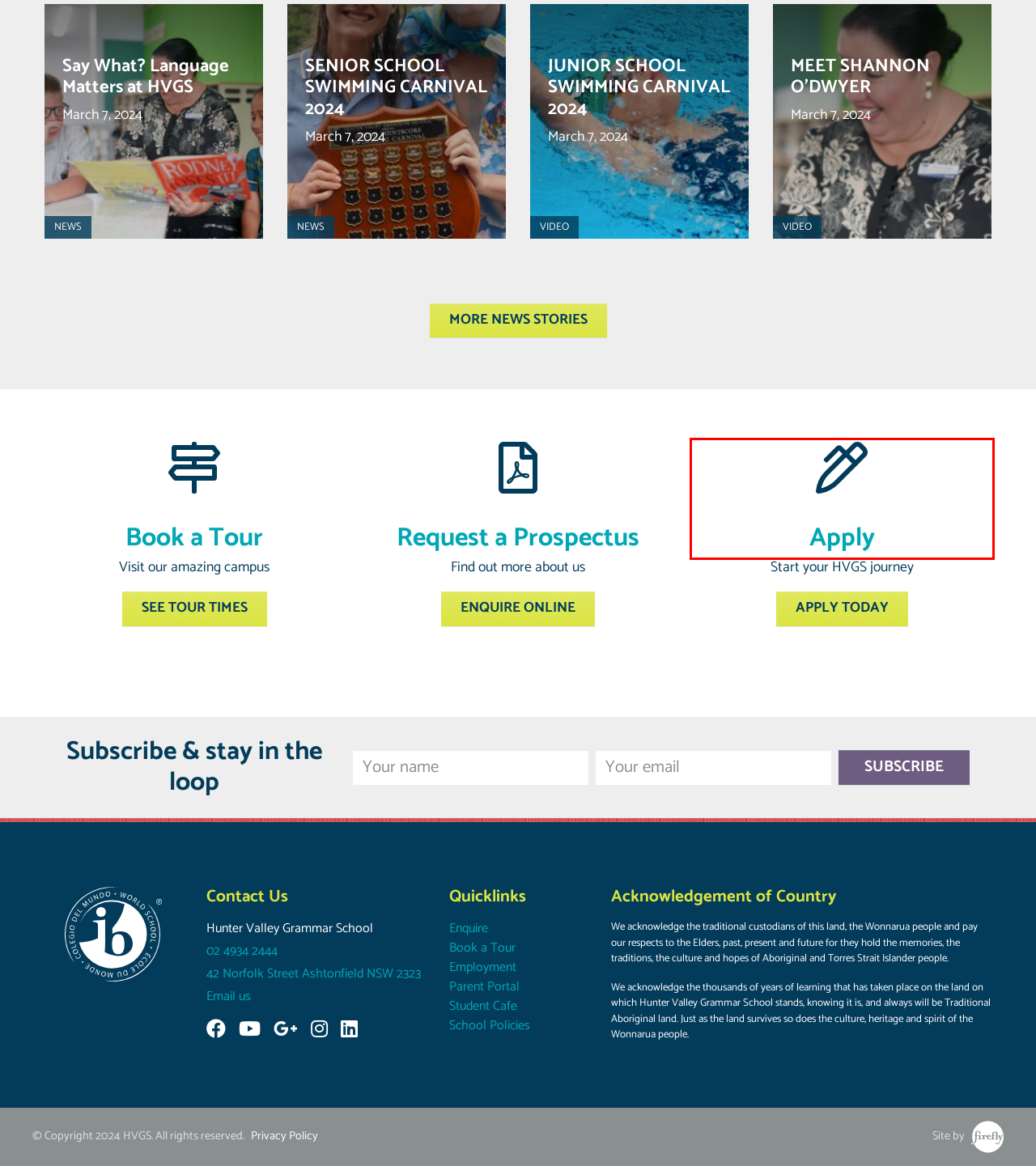You have a screenshot of a webpage, and a red bounding box highlights an element. Select the webpage description that best fits the new page after clicking the element within the bounding box. Options are:
A. HVGS Policies | Hunter Valley Grammar School - Hunter Valley Grammar School
B. Employment | Hunter Valley Grammar School - Hunter Valley Grammar School
C. Enquire | Hunter Valley Grammar School - Hunter Valley Grammar School
D. MEET SHANNON O’DWYER | Hunter Valley Grammar School - Hunter Valley Grammar School
E. Parent Lounge
F. News | Hunter Valley Grammar School - Hunter Valley Grammar School
G. Apply for Admission | Hunter Valley Grammar School - Hunter Valley Grammar School
H. JUNIOR SCHOOL SWIMMING CARNIVAL 2024 | Hunter Valley Grammar School - Hunter Valley Grammar School

G